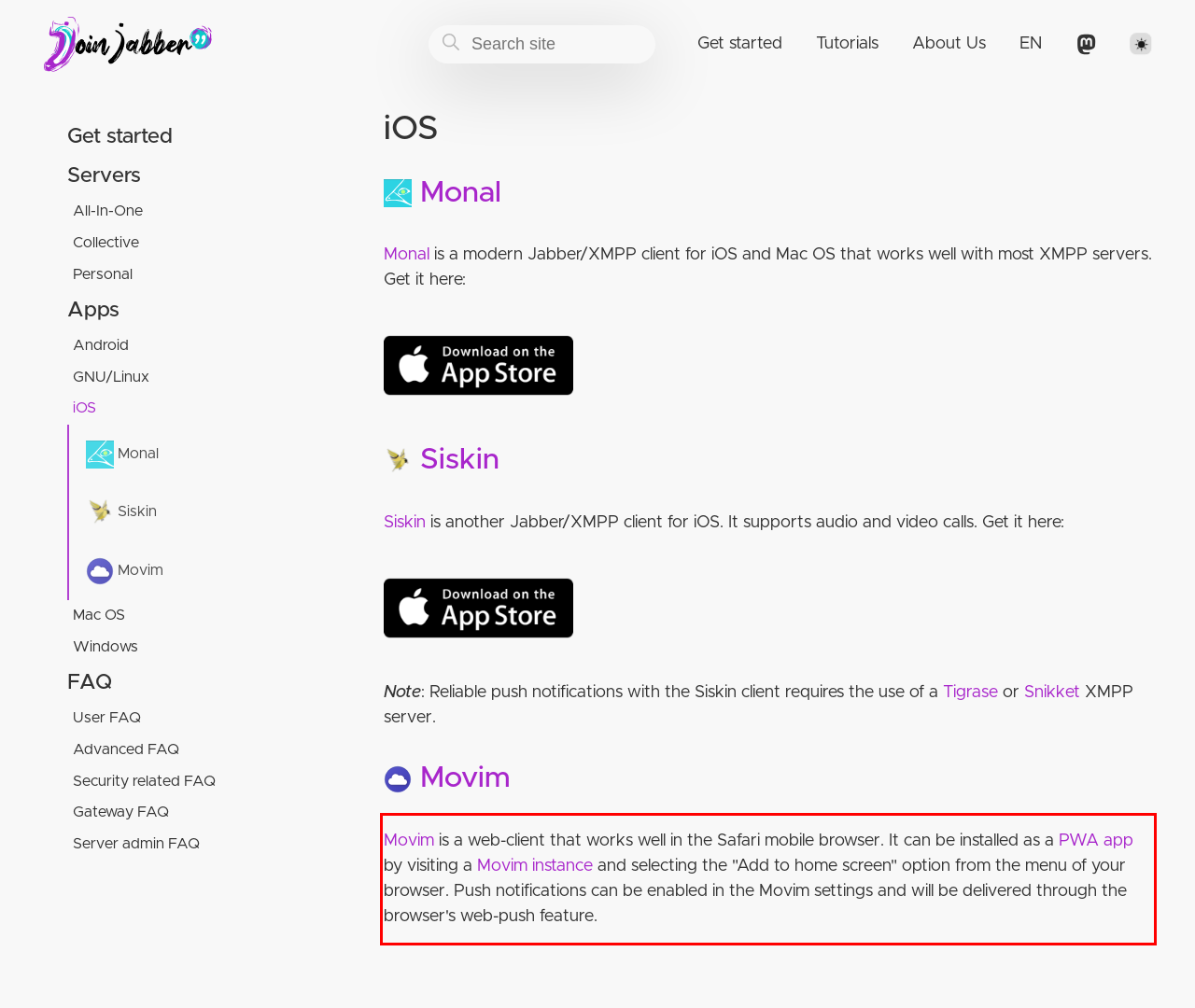Using the webpage screenshot, recognize and capture the text within the red bounding box.

Movim is a web-client that works well in the Safari mobile browser. It can be installed as a PWA app by visiting a Movim instance and selecting the "Add to home screen" option from the menu of your browser. Push notifications can be enabled in the Movim settings and will be delivered through the browser's web-push feature.